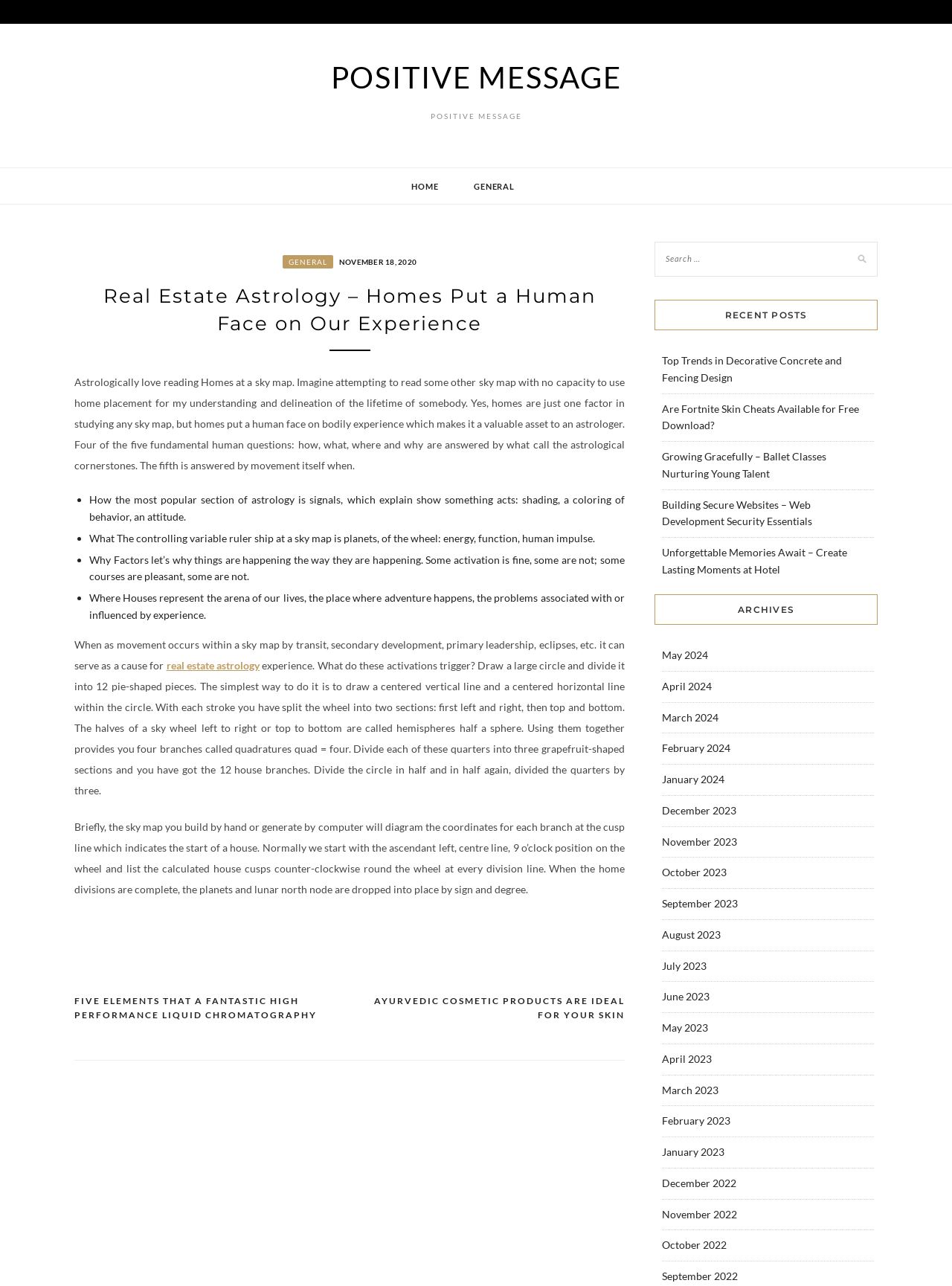Review the image closely and give a comprehensive answer to the question: What is the purpose of dividing the circle into 12 pie-shaped pieces?

The article explains that dividing the circle into 12 pie-shaped pieces creates the 12 house branches, which are used in astrology to understand human experience. This information can be found in the StaticText element with the text 'Draw a large circle and divide it into 12 pie-shaped pieces...'.